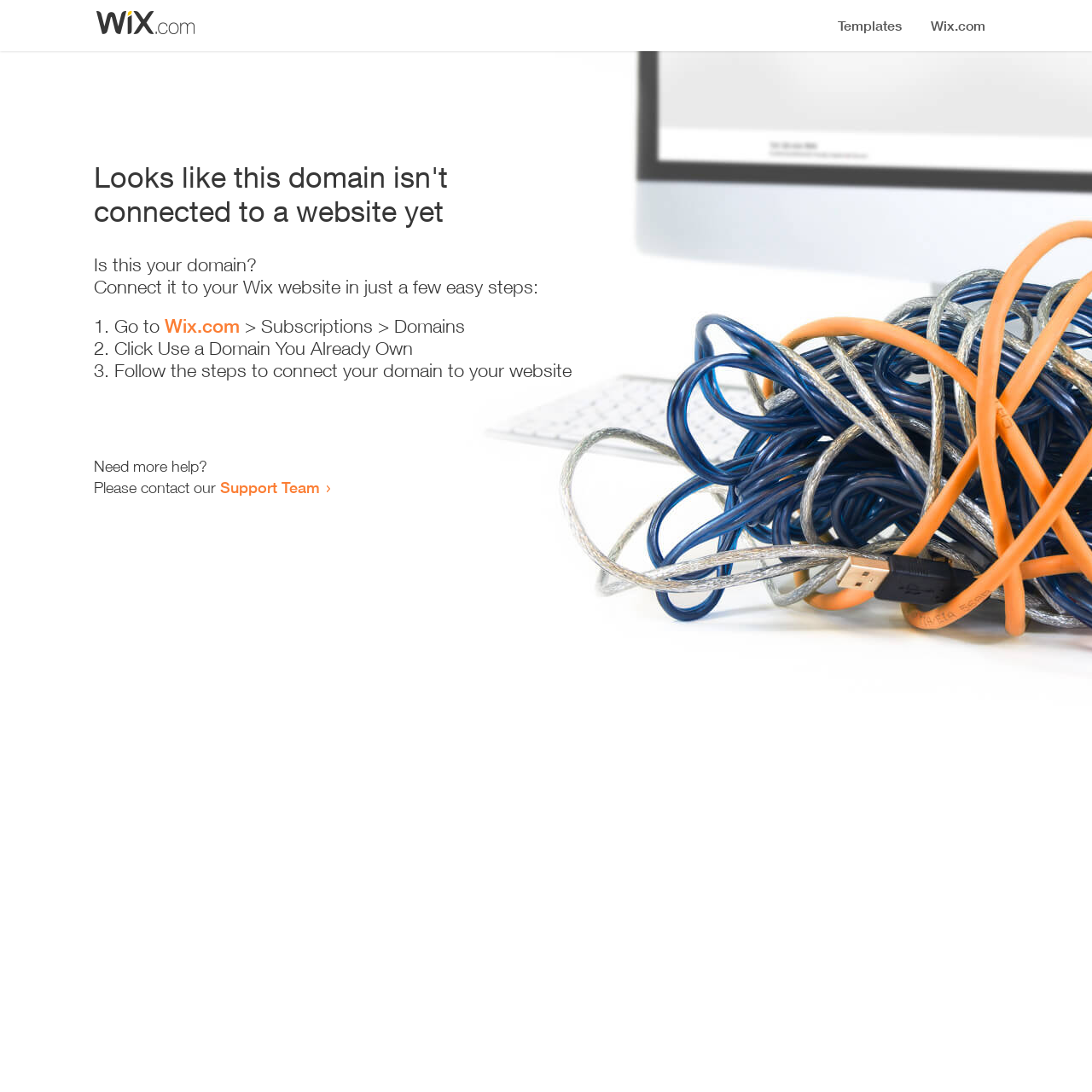Describe all the significant parts and information present on the webpage.

The webpage appears to be an error page, indicating that a domain is not connected to a website yet. At the top, there is a small image, likely a logo or icon. Below the image, a prominent heading reads "Looks like this domain isn't connected to a website yet". 

Underneath the heading, there is a series of instructions to connect the domain to a Wix website. The instructions are presented in a step-by-step format, with each step numbered and accompanied by a brief description. The first step is to go to Wix.com, followed by navigating to the Subscriptions and Domains section. The second step is to click "Use a Domain You Already Own", and the third step is to follow the instructions to connect the domain to the website.

At the bottom of the page, there is a section offering additional help, with a message "Need more help?" followed by an invitation to contact the Support Team via a link.